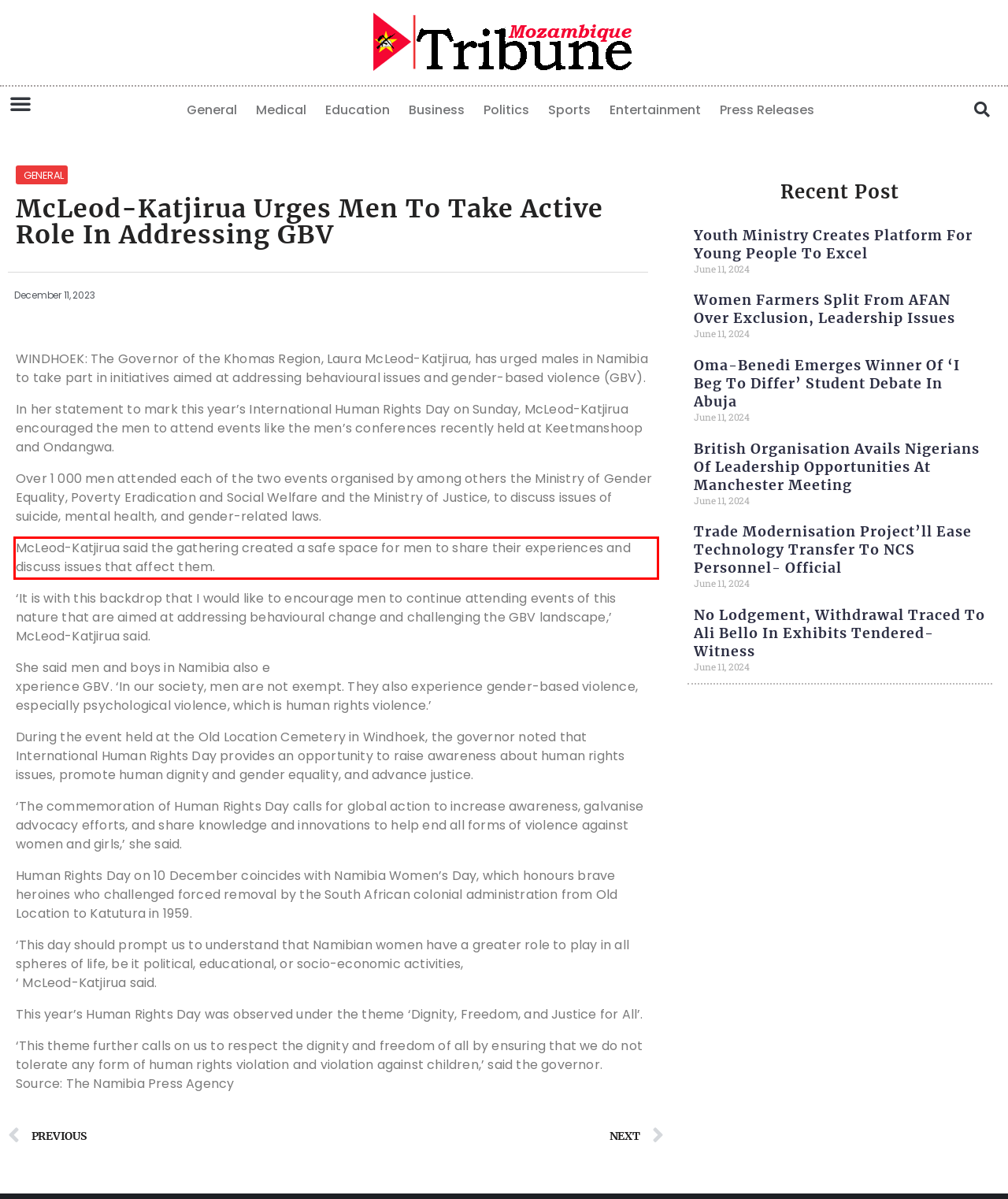Using the provided screenshot of a webpage, recognize the text inside the red rectangle bounding box by performing OCR.

McLeod-Katjirua said the gathering created a safe space for men to share their experiences and discuss issues that affect them.